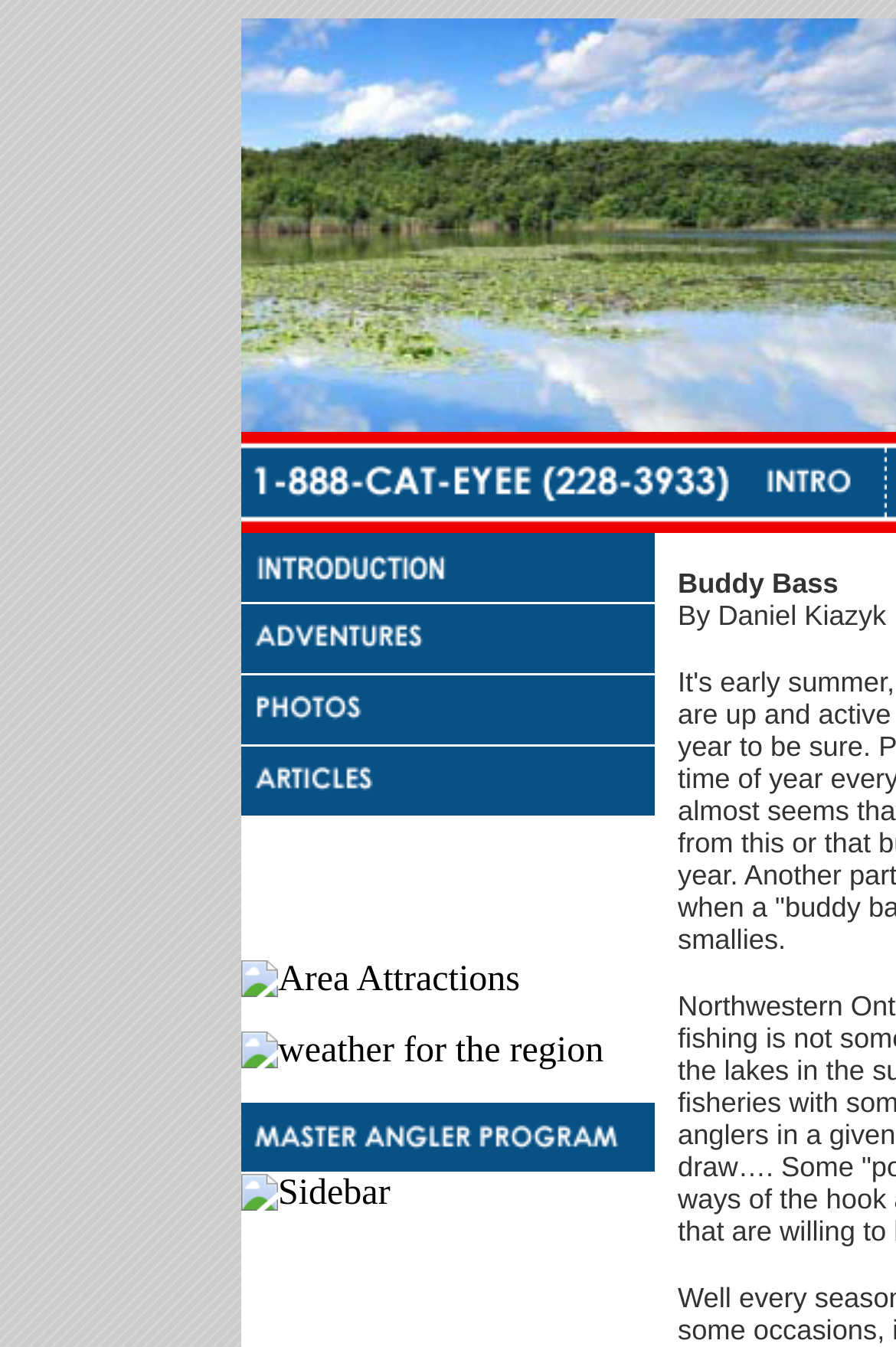What is the name of the outfitter?
Could you answer the question in a detailed manner, providing as much information as possible?

I found the answer by looking at the link element with the text 'Cat Eye Outfitter' which is located at the top of the page.